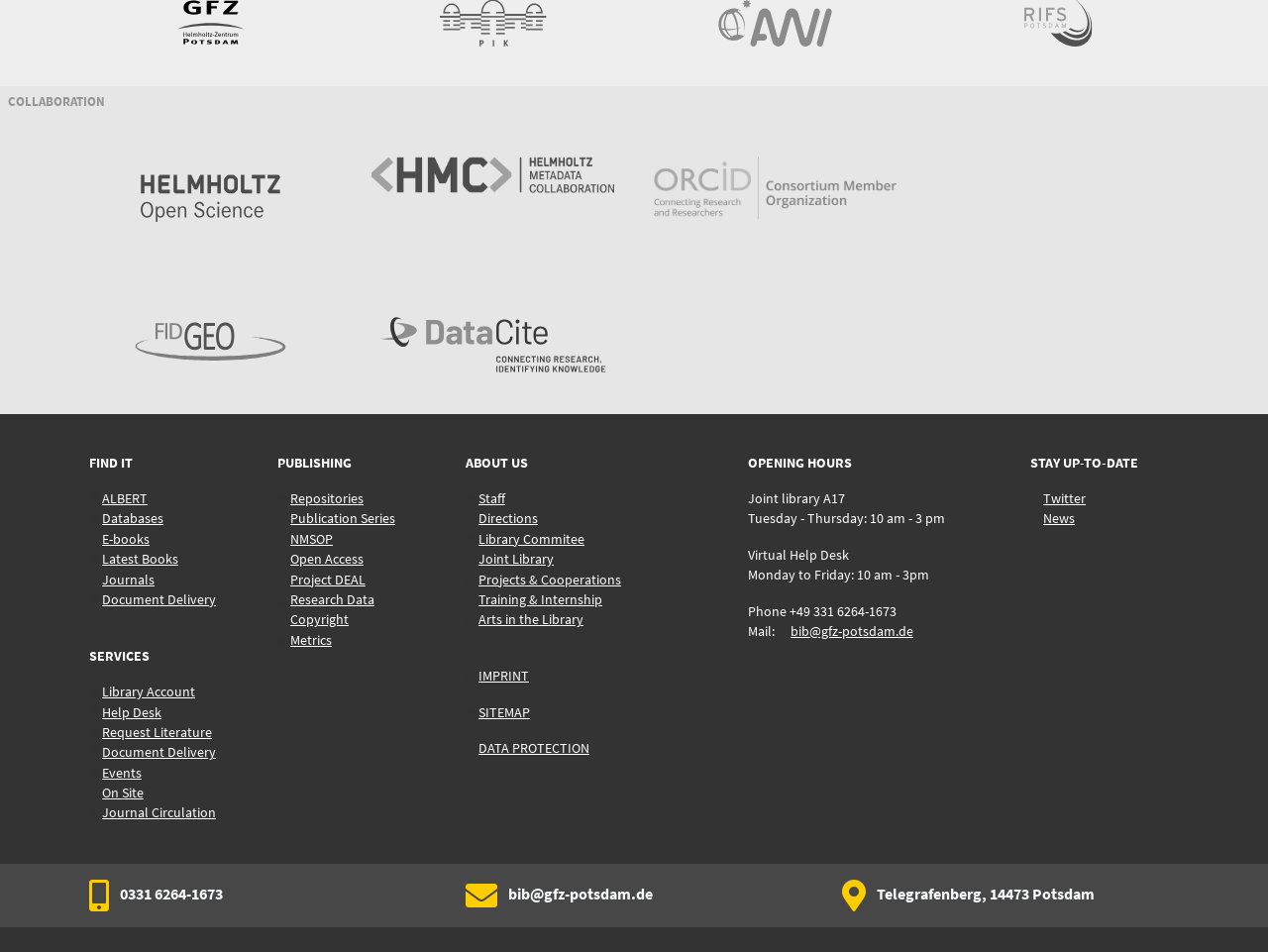Please identify the bounding box coordinates for the region that you need to click to follow this instruction: "Follow the 'Twitter' link".

[0.812, 0.515, 0.856, 0.533]